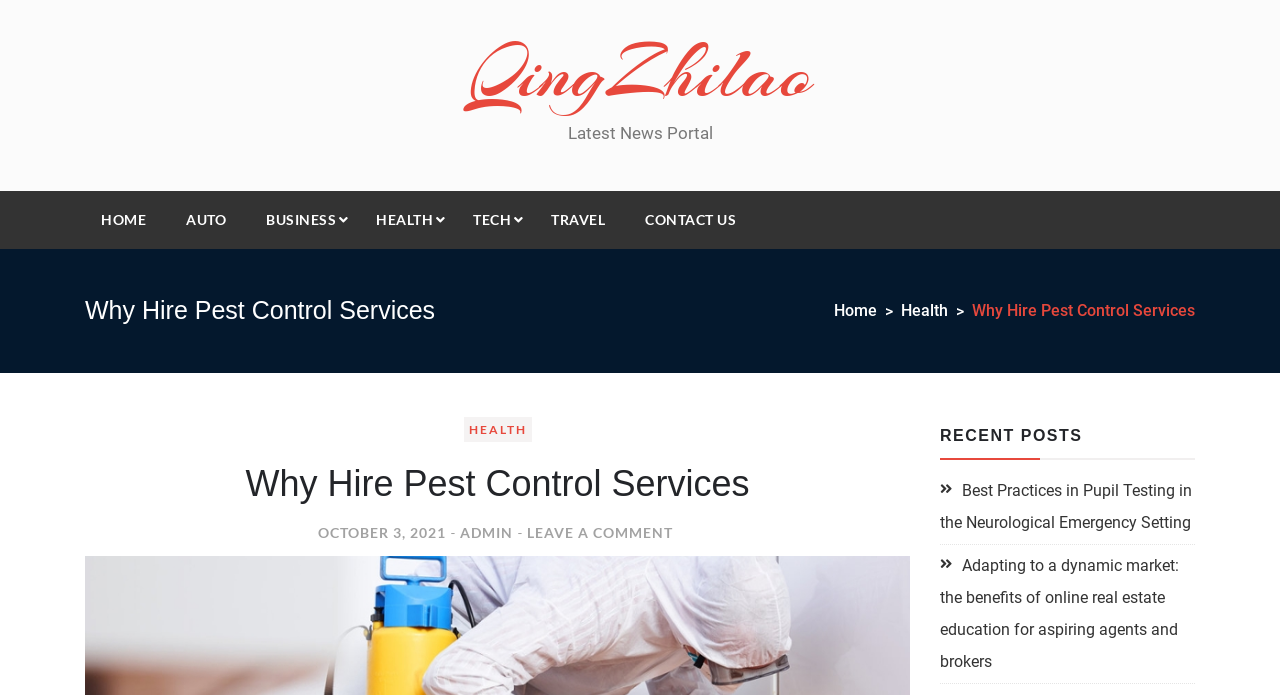Answer the question briefly using a single word or phrase: 
How many recent posts are listed?

2